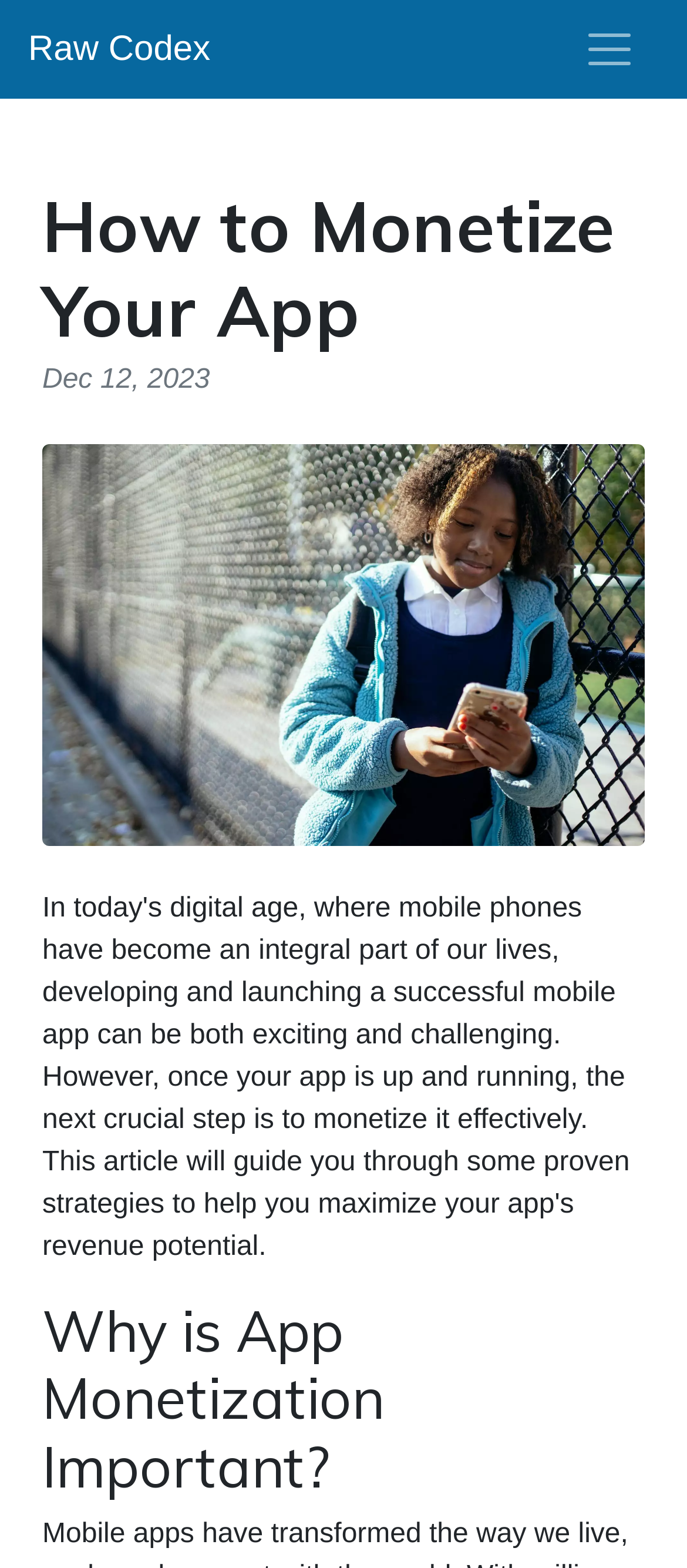What is the topic of the main content?
Answer the question with as much detail as you can, using the image as a reference.

I analyzed the heading elements on the webpage and found that the main content is about 'App Monetization' as indicated by the heading 'How to Monetize Your App' at [0.062, 0.117, 0.938, 0.225] and 'Why is App Monetization Important?' at [0.062, 0.827, 0.938, 0.957].